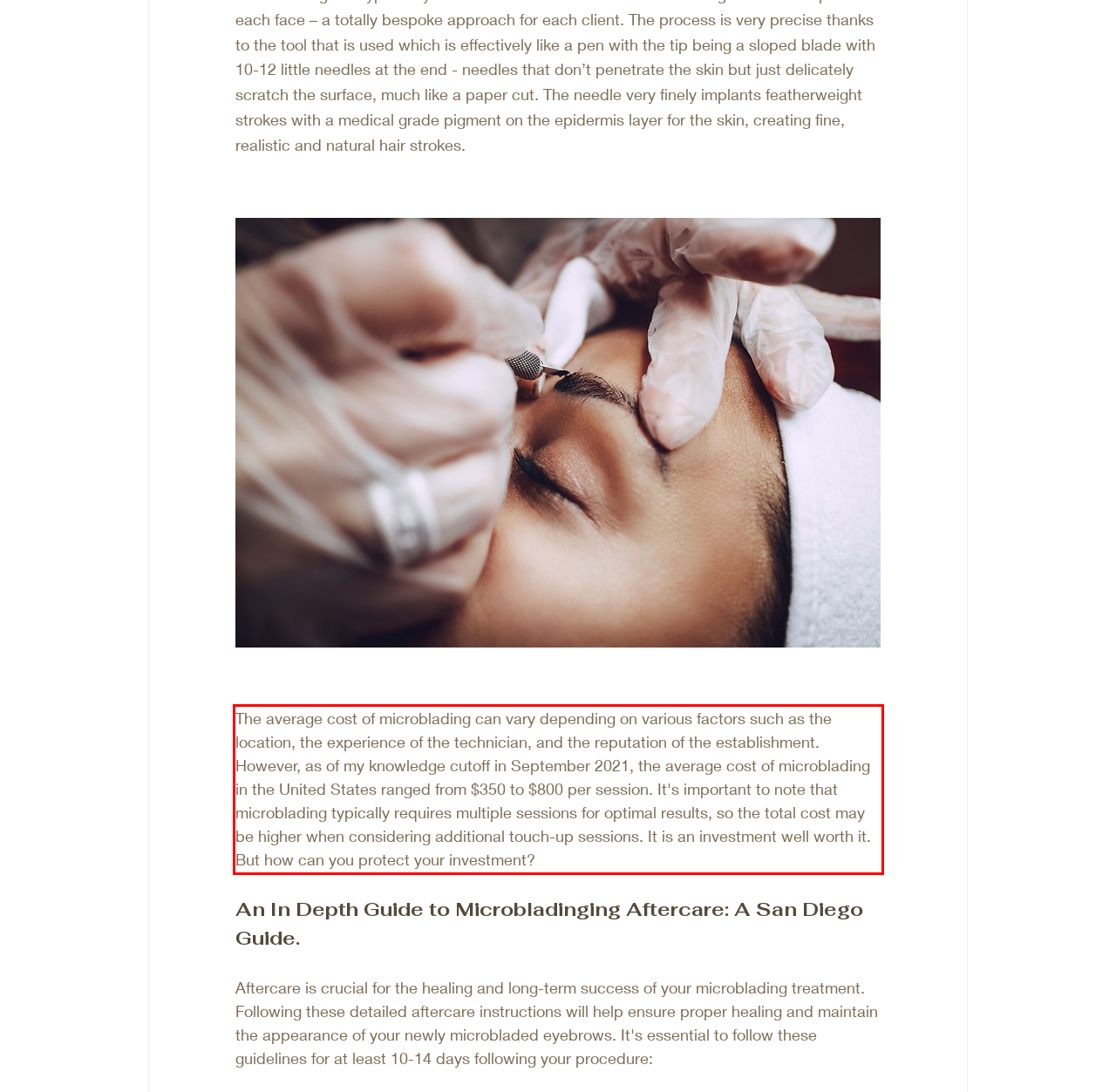Your task is to recognize and extract the text content from the UI element enclosed in the red bounding box on the webpage screenshot.

The average cost of microblading can vary depending on various factors such as the location, the experience of the technician, and the reputation of the establishment. However, as of my knowledge cutoff in September 2021, the average cost of microblading in the United States ranged from $350 to $800 per session. It's important to note that microblading typically requires multiple sessions for optimal results, so the total cost may be higher when considering additional touch-up sessions. It is an investment well worth it. But how can you protect your investment?